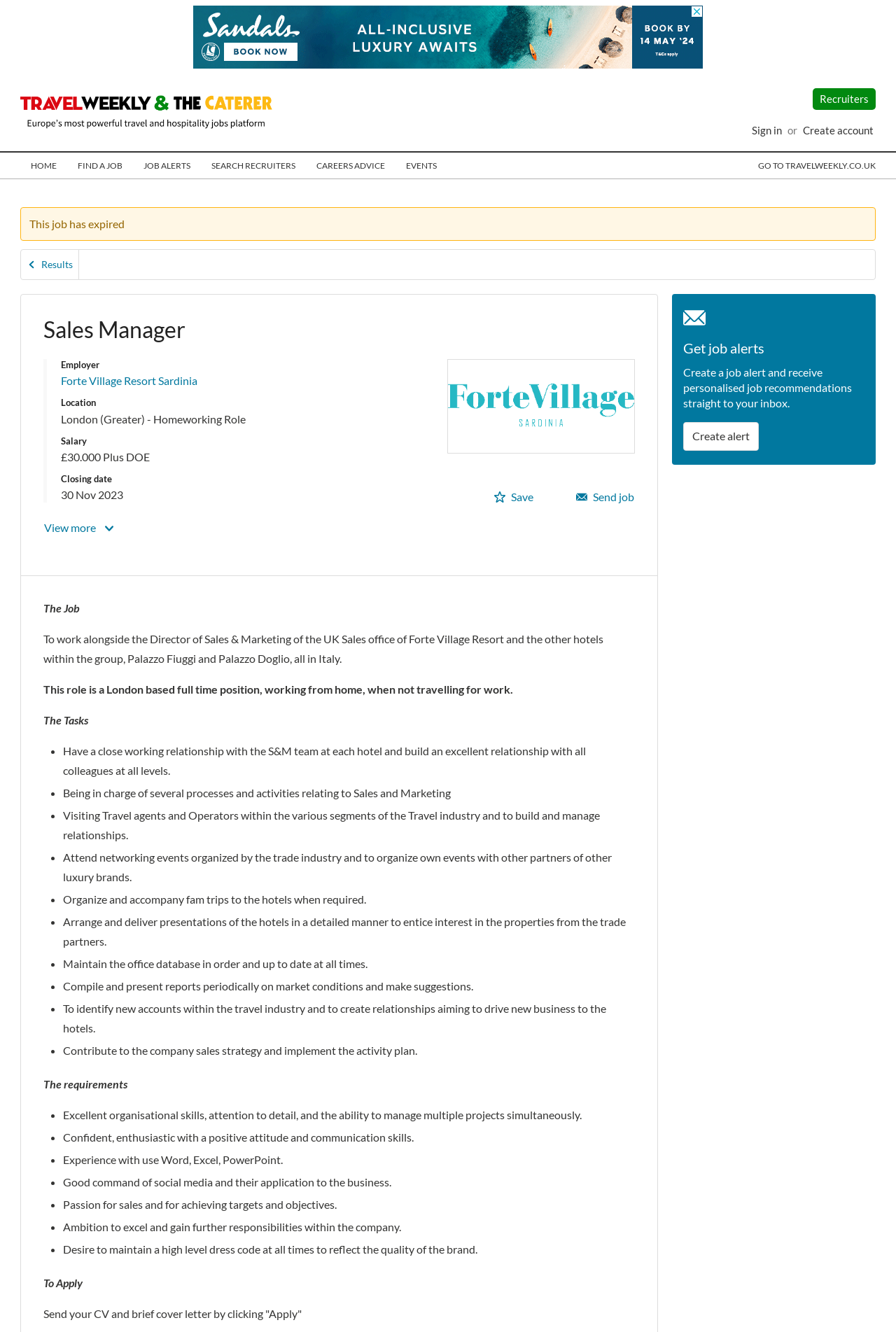What is the salary range of the job?
Answer the question in as much detail as possible.

The salary range of the job can be found in the description list detail element with the text '£30,000 Plus DOE' which is located under the 'Salary' term.